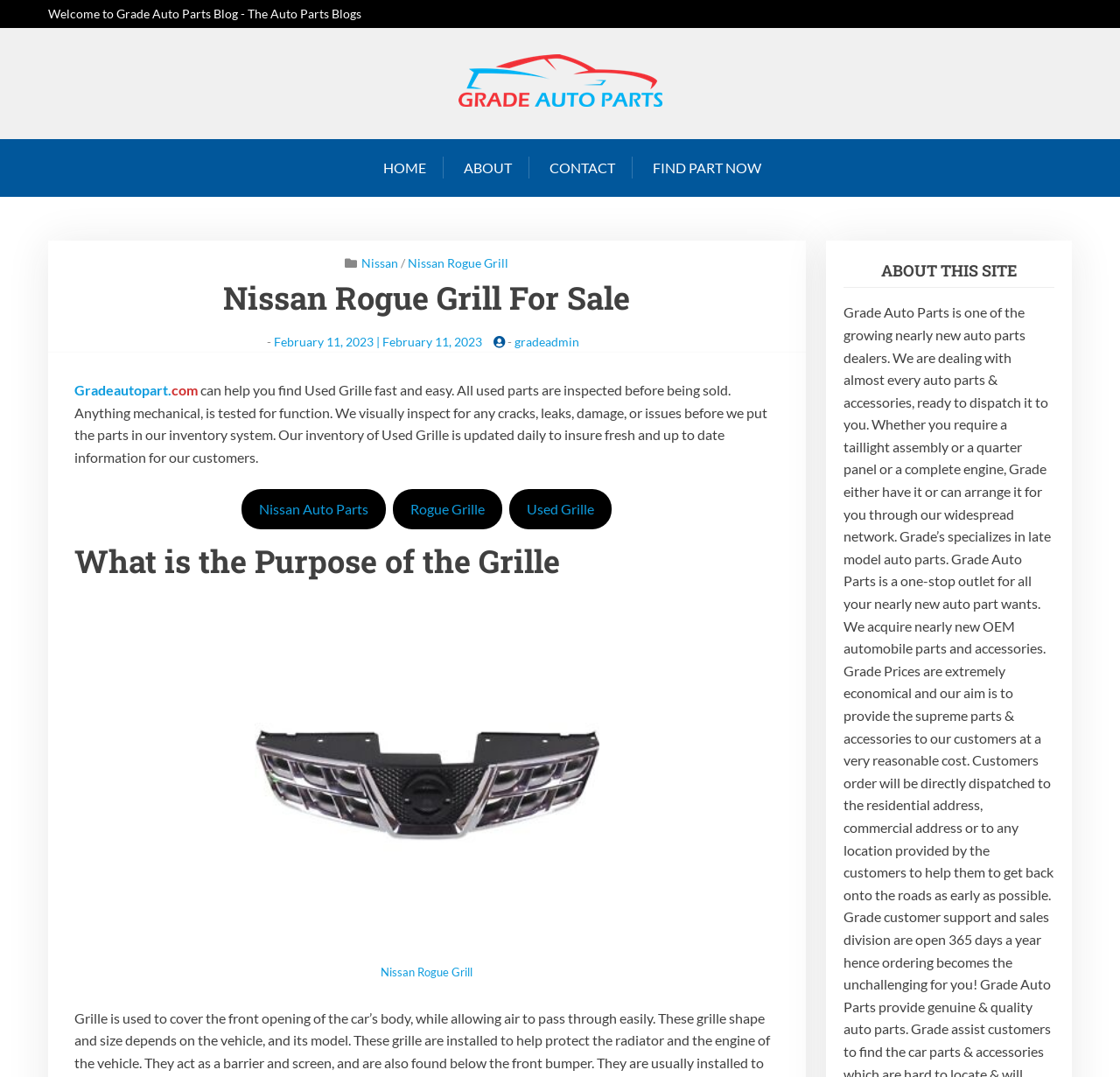Identify the bounding box coordinates for the UI element described as: "Used Grille". The coordinates should be provided as four floats between 0 and 1: [left, top, right, bottom].

[0.455, 0.454, 0.546, 0.491]